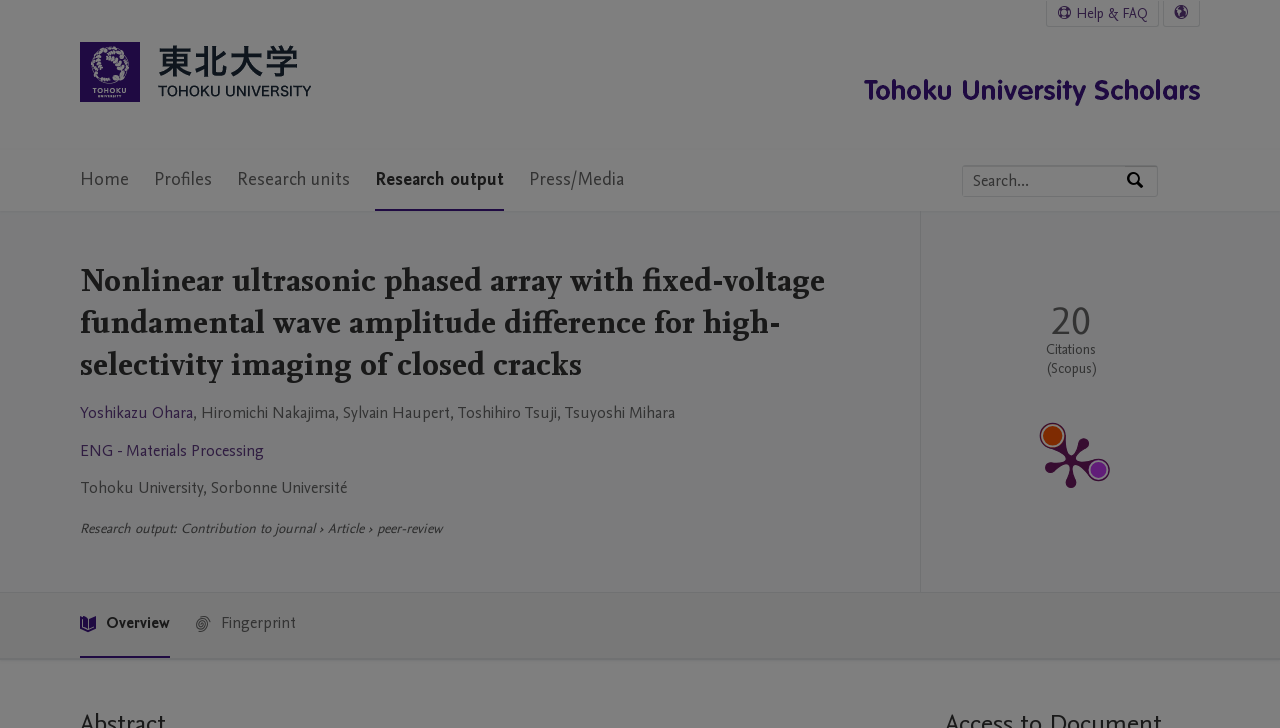Please identify the webpage's heading and generate its text content.

Nonlinear ultrasonic phased array with fixed-voltage fundamental wave amplitude difference for high-selectivity imaging of closed cracks